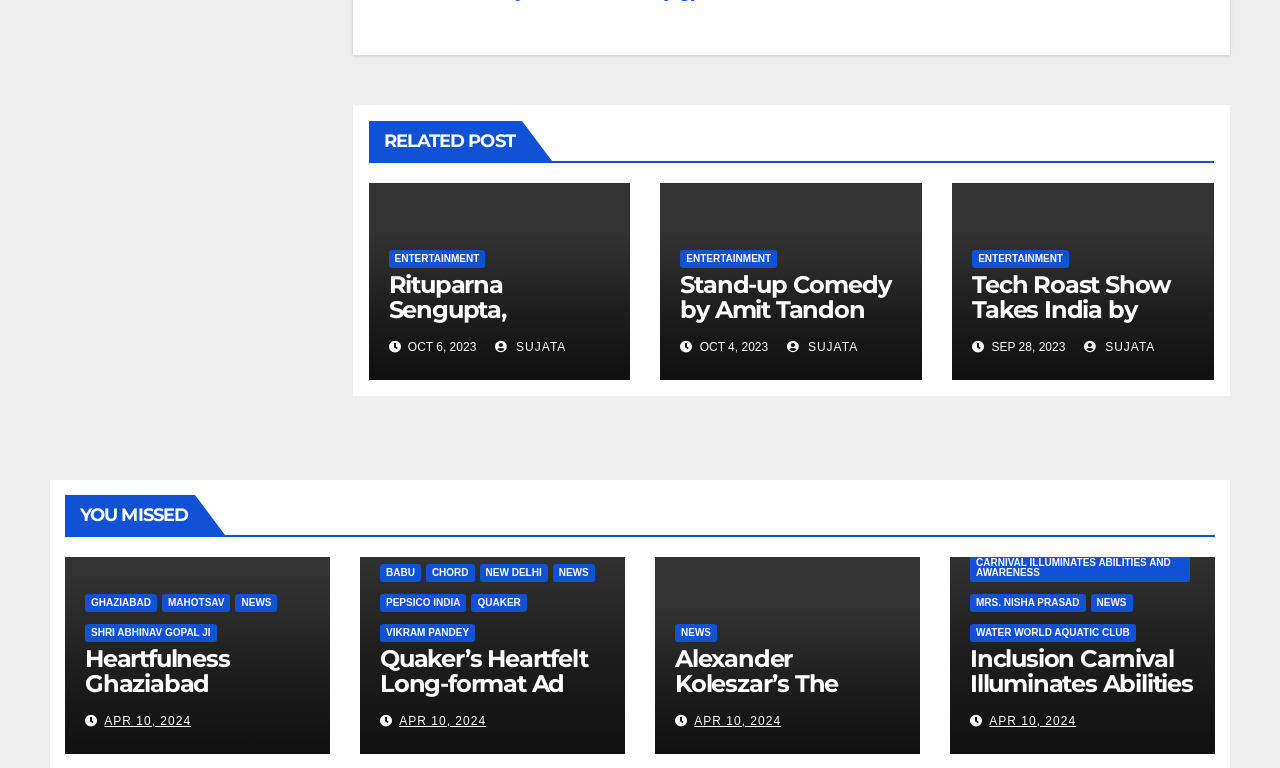Kindly determine the bounding box coordinates for the clickable area to achieve the given instruction: "Explore 'Inclusion Carnival Illuminates Abilities and Awareness: A Vibrant Celebration of Diversity'".

[0.758, 0.841, 0.934, 0.907]